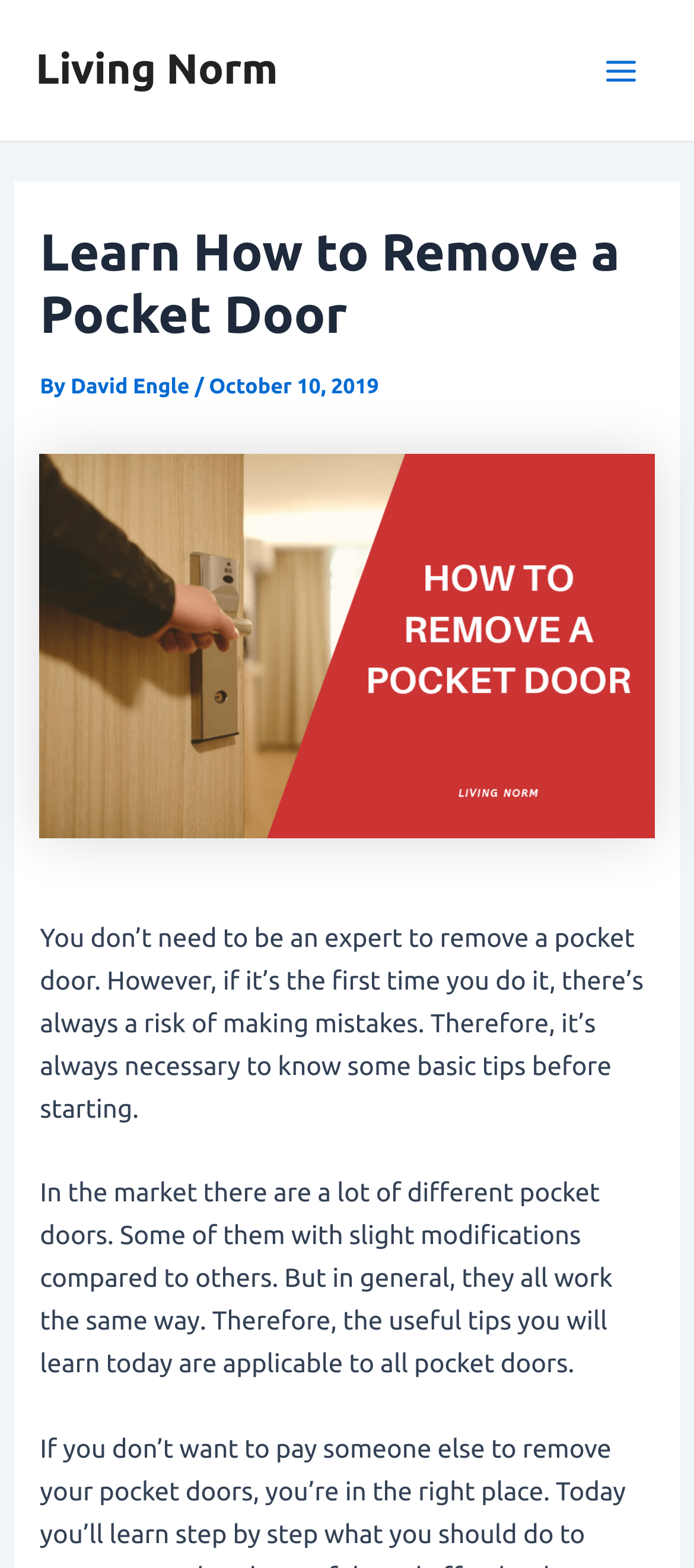Give a concise answer using one word or a phrase to the following question:
What is the purpose of knowing basic tips before removing a pocket door?

To avoid making mistakes